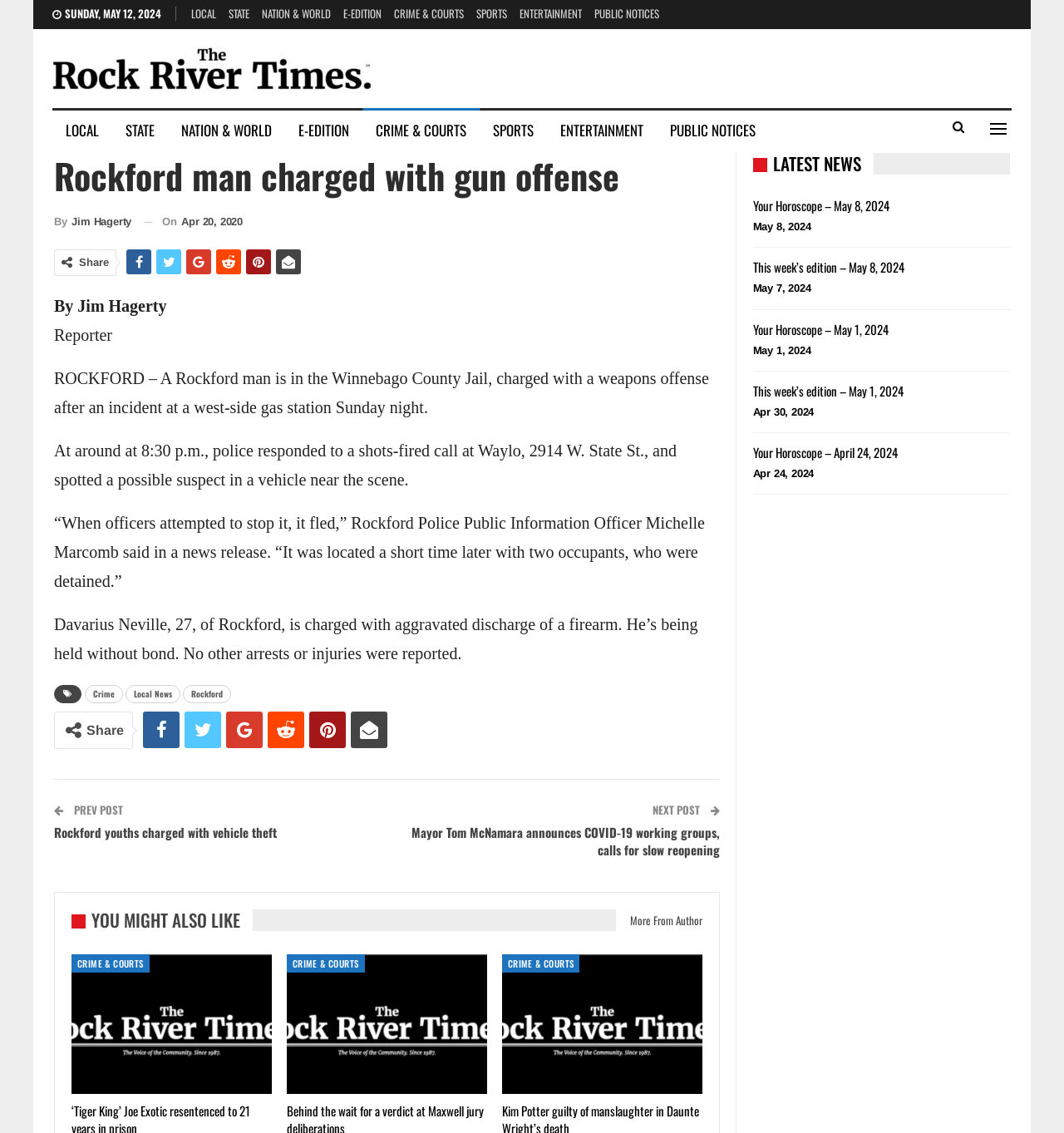Who is the author of the article?
Please give a detailed and elaborate answer to the question based on the image.

I found the answer by looking at the byline of the article, which is typically located near the top of the article. The text 'By Jim Hagerty' indicates that Jim Hagerty is the author of the article.